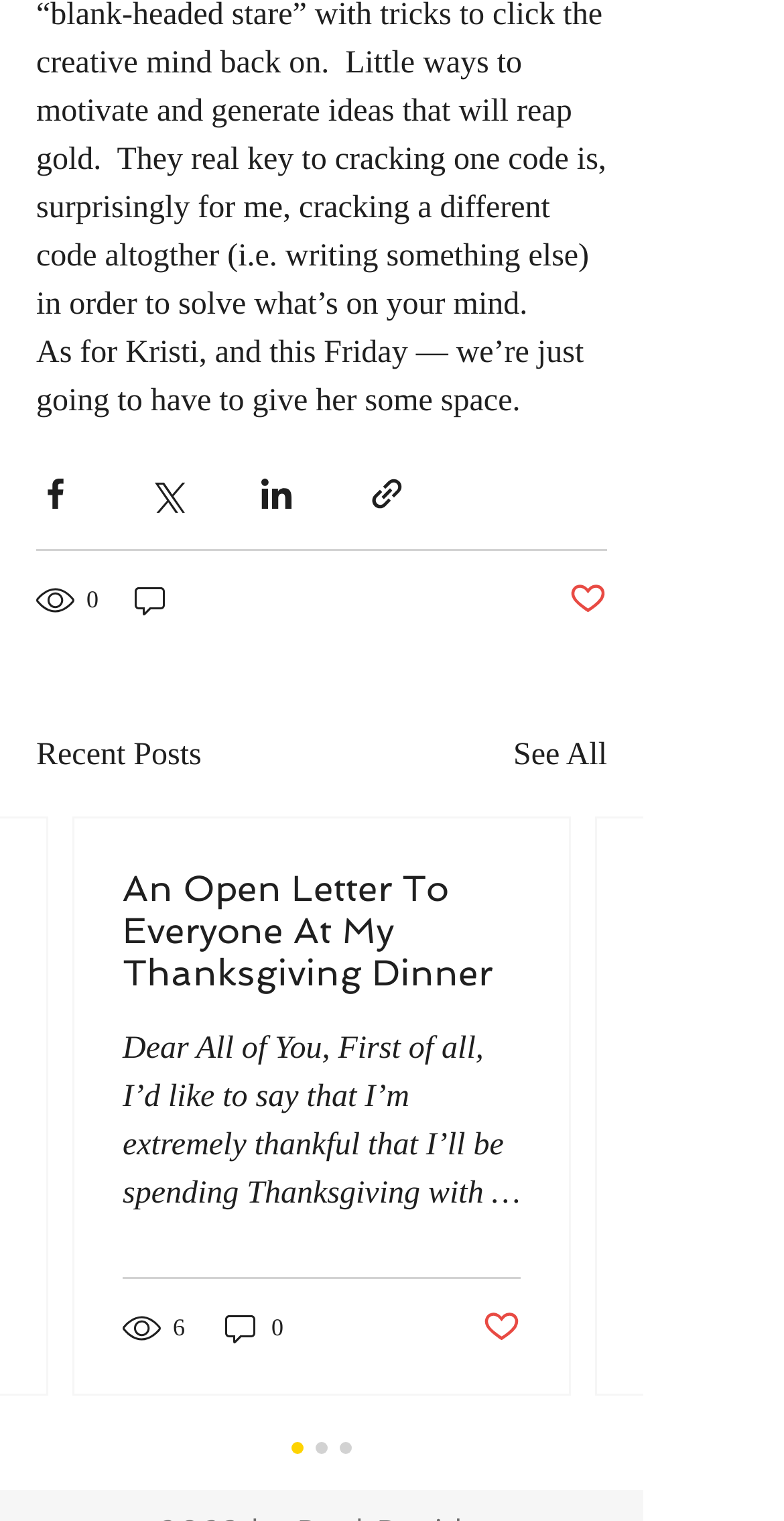Can you show the bounding box coordinates of the region to click on to complete the task described in the instruction: "Like the post"?

[0.615, 0.859, 0.664, 0.887]